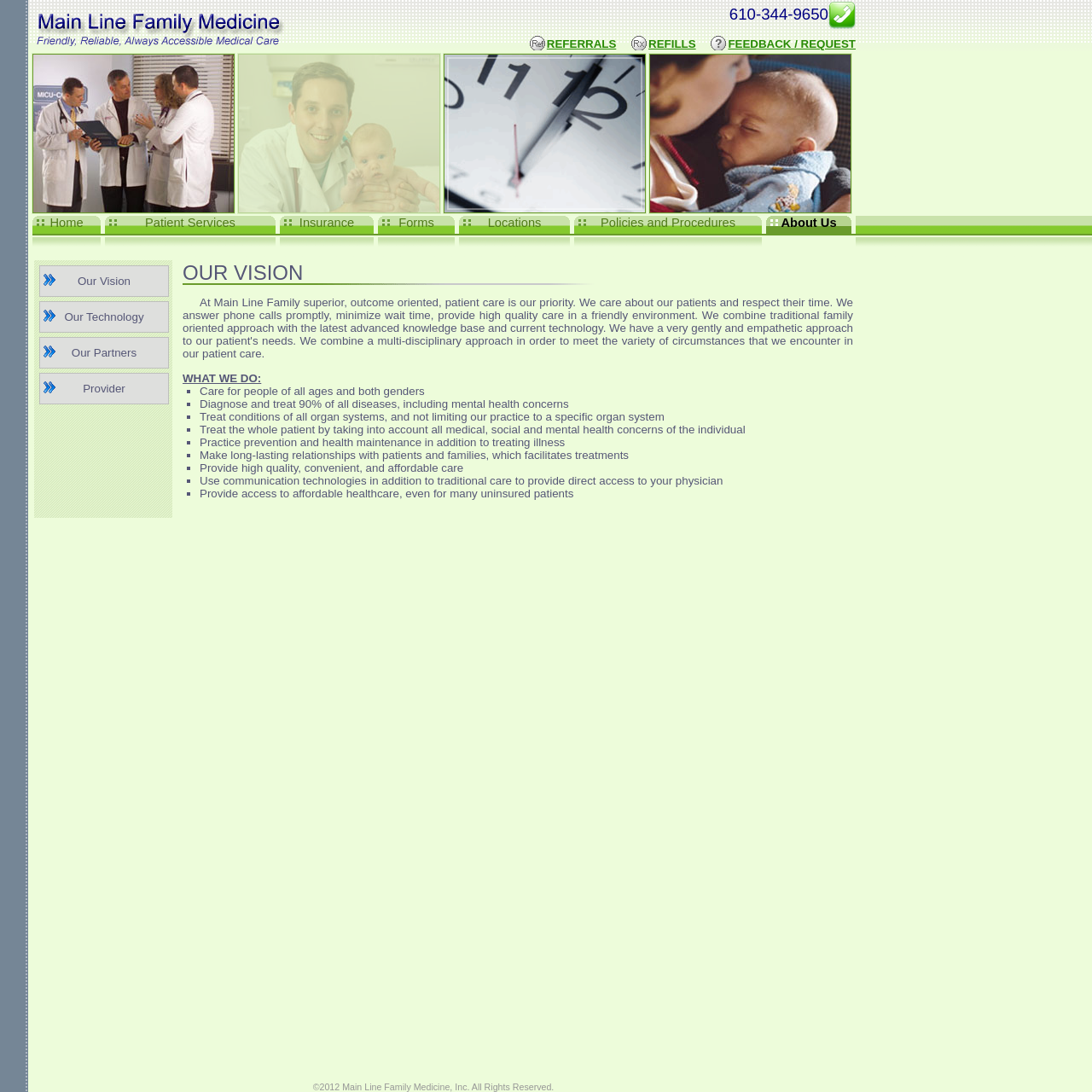Locate the bounding box coordinates of the element that should be clicked to execute the following instruction: "Click on REFERRALS".

[0.485, 0.033, 0.564, 0.046]